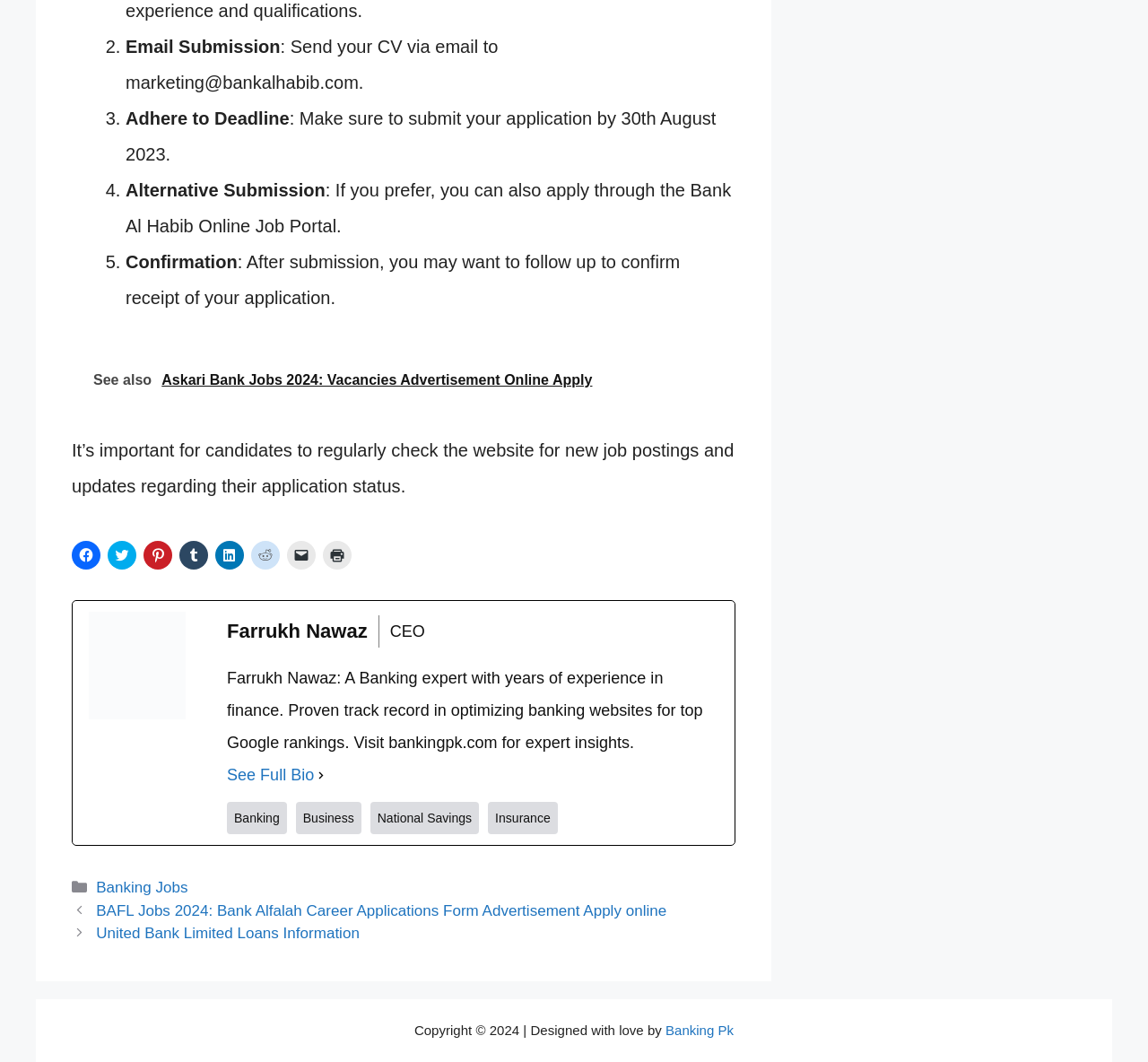Give a concise answer using one word or a phrase to the following question:
What is the email address to send CV?

marketing@bankalhabib.com